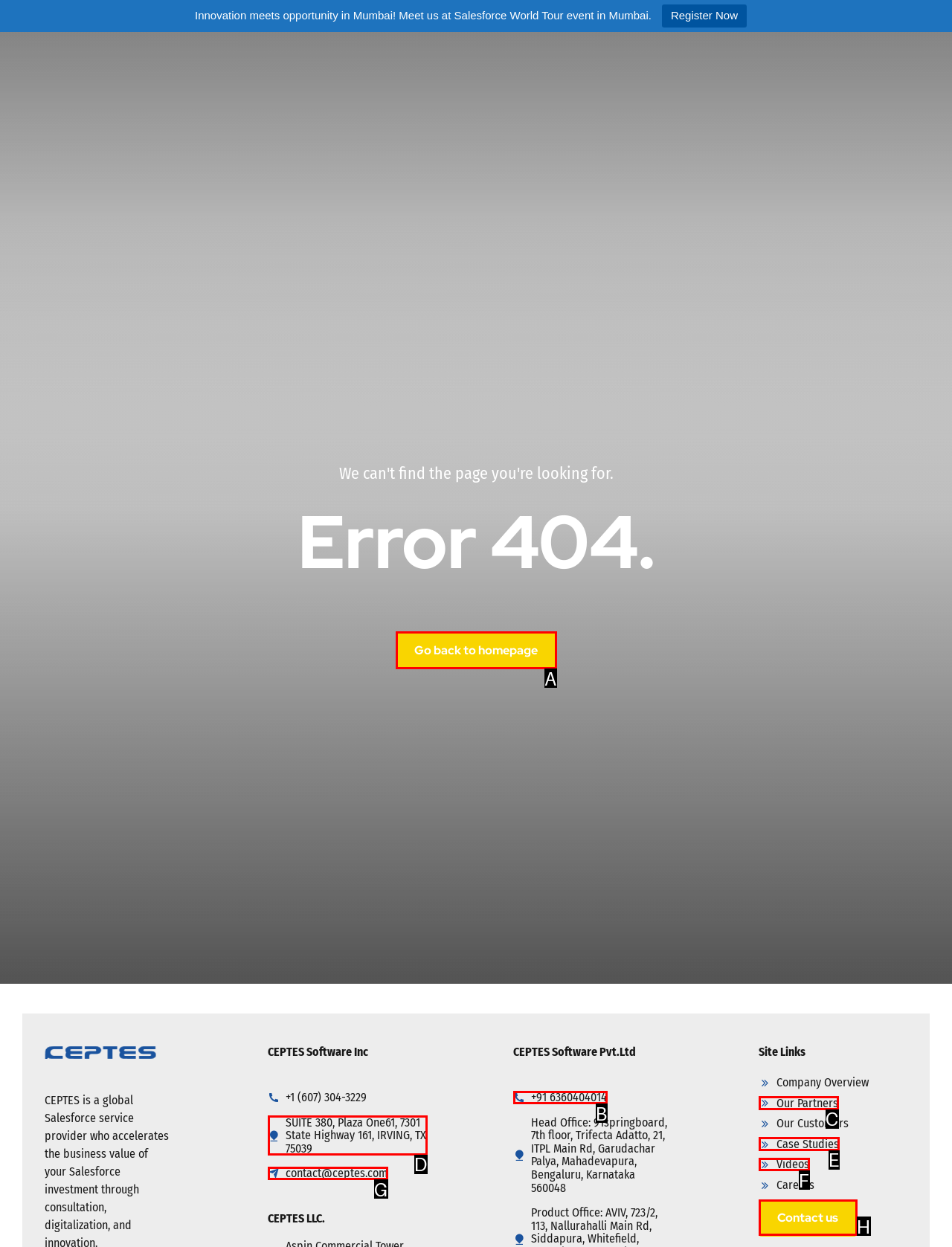Tell me the correct option to click for this task: Contact us
Write down the option's letter from the given choices.

H